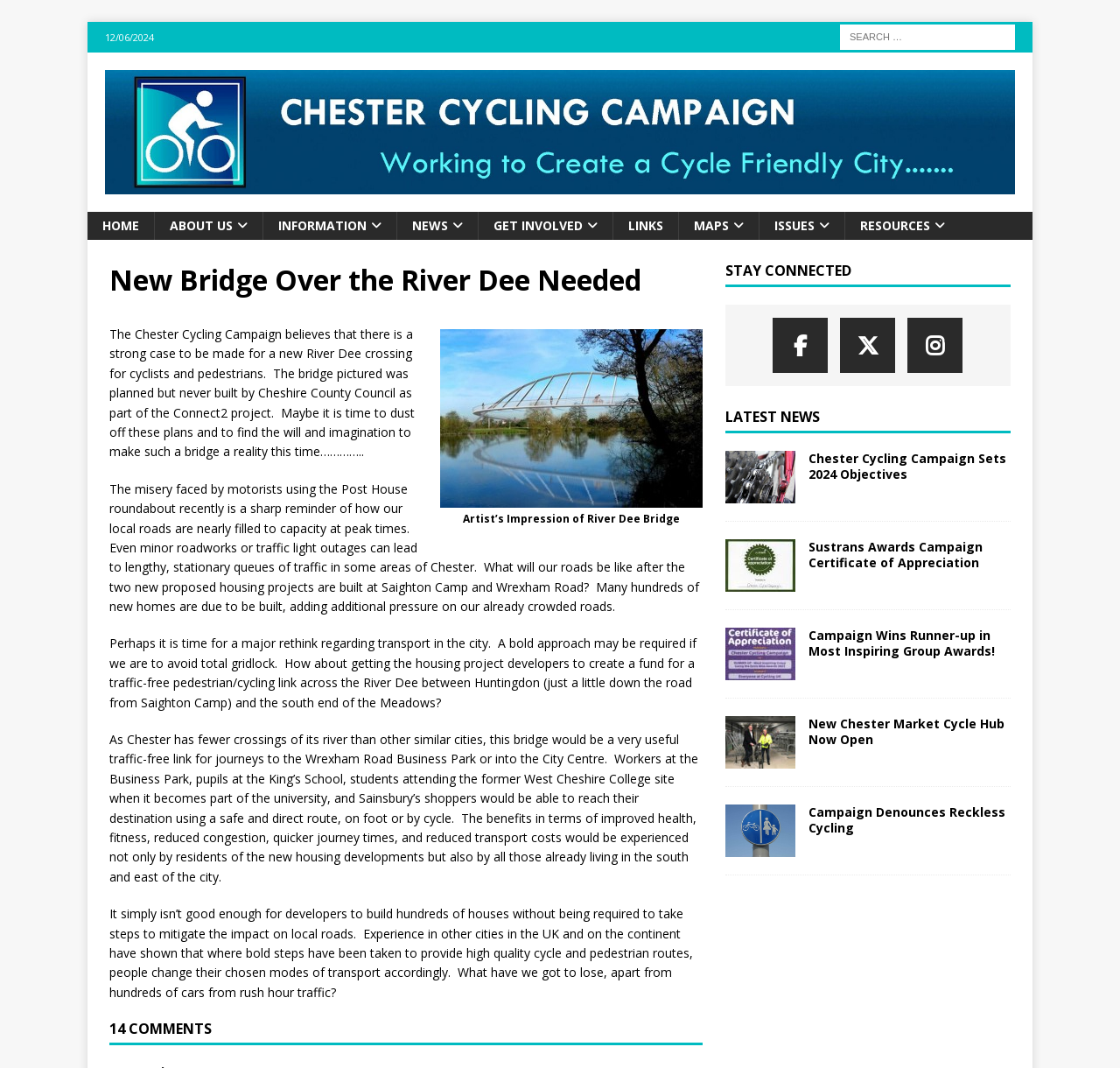Can you show the bounding box coordinates of the region to click on to complete the task described in the instruction: "Enter your name"?

[0.098, 0.761, 0.415, 0.782]